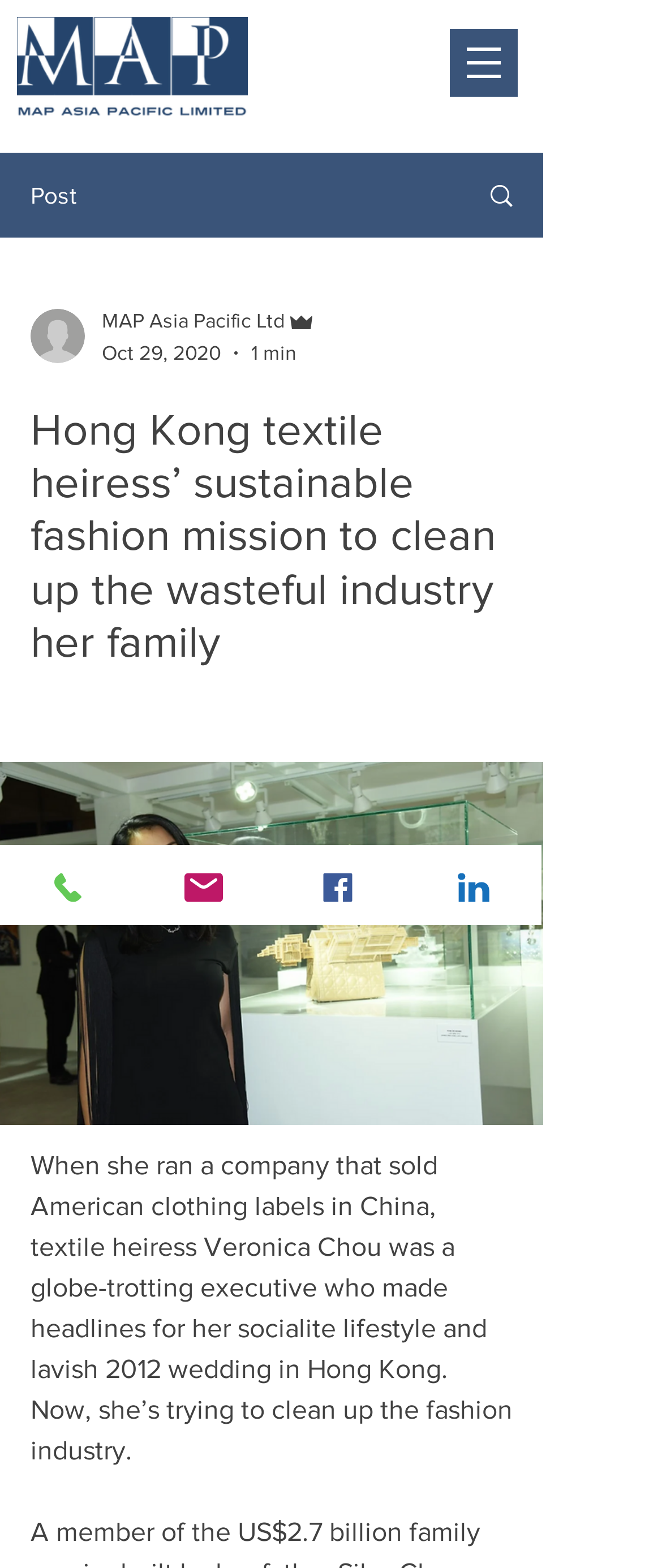Please provide a detailed answer to the question below by examining the image:
What is the name of the textile heiress?

The name of the textile heiress is mentioned in the article as Veronica Chou, who is described as a globe-trotting executive who made headlines for her socialite lifestyle and lavish 2012 wedding in Hong Kong.